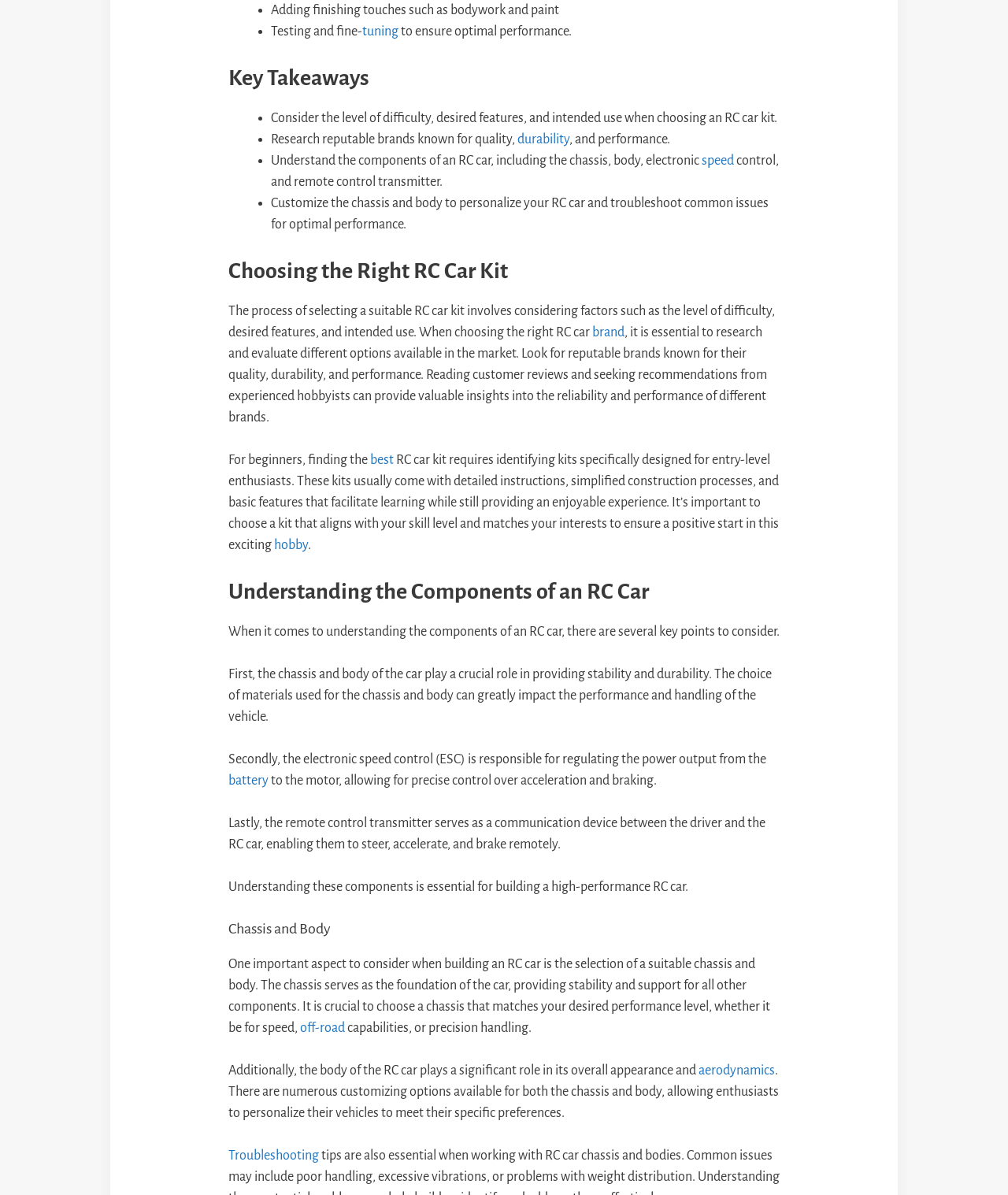Reply to the question with a single word or phrase:
What are the key takeaways when choosing an RC car kit?

Difficulty, features, and intended use